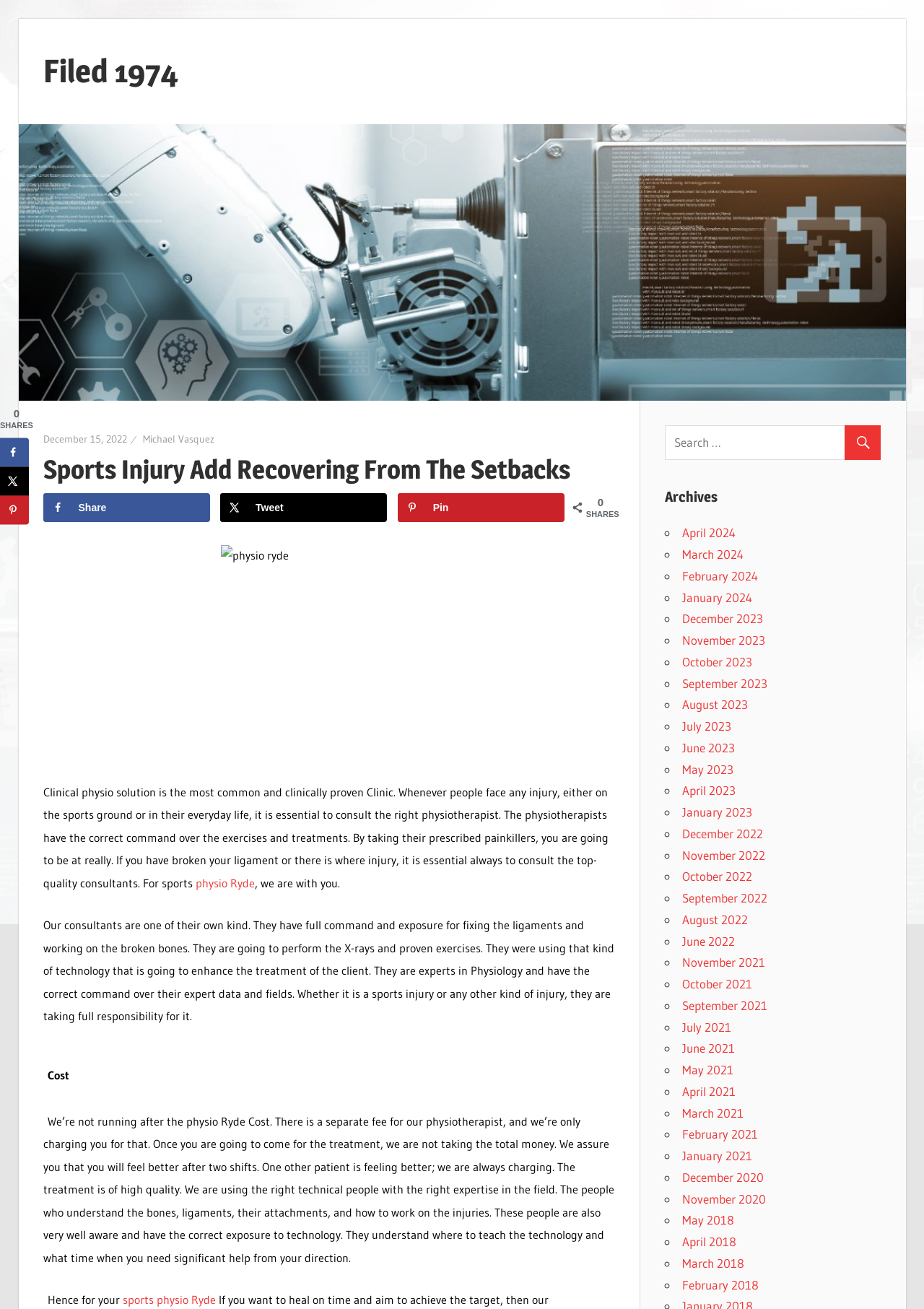What is the cost of the treatment?
Please answer the question with as much detail and depth as you can.

The cost of the treatment can be found in the text 'We’re not running after the physio Ryde Cost. There is a separate fee for our physiotherapist, and we’re only charging you for that.' which indicates that the cost is a separate fee for the physiotherapist.